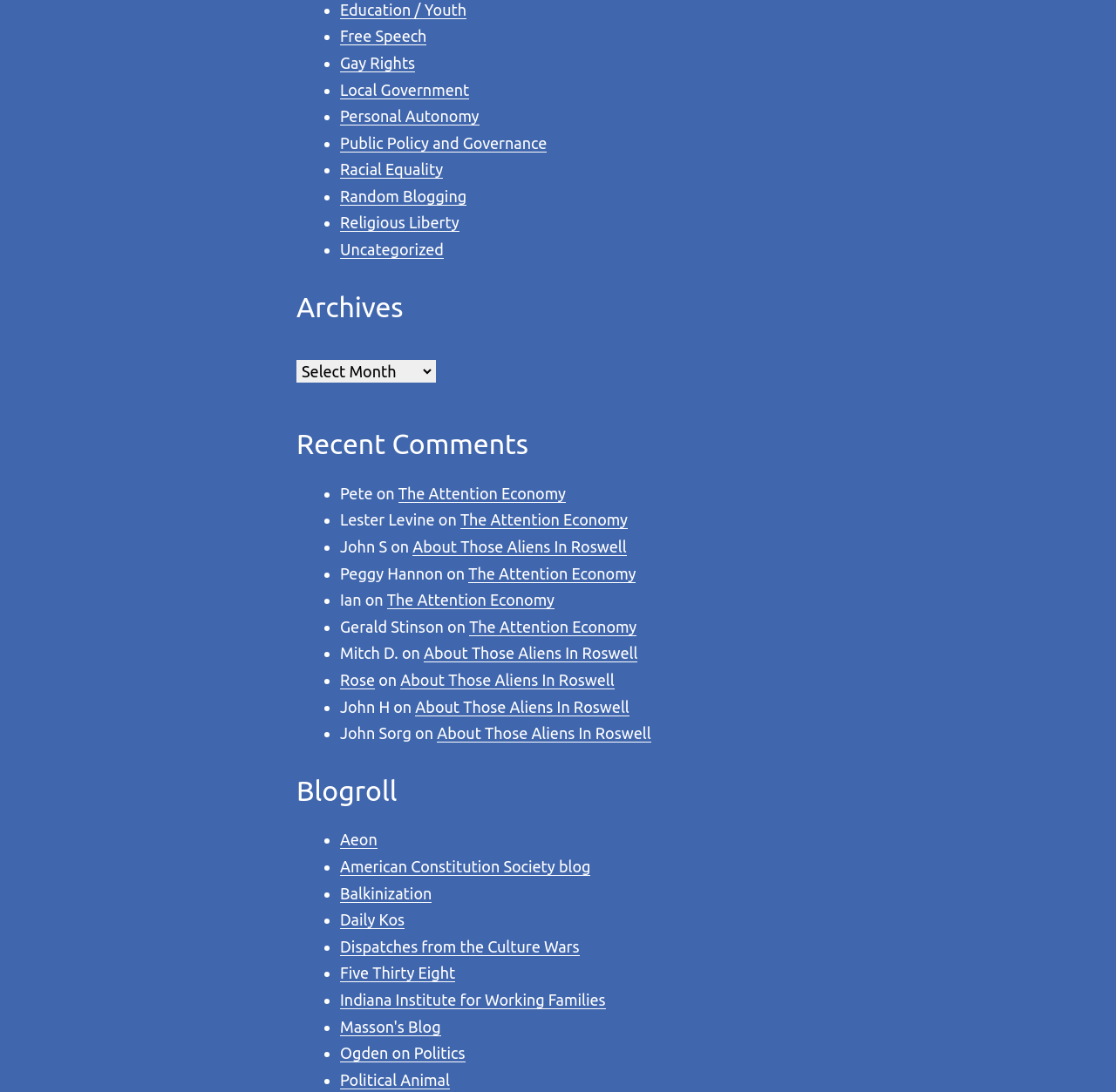Determine the coordinates of the bounding box that should be clicked to complete the instruction: "Select 'Archives' from the combobox". The coordinates should be represented by four float numbers between 0 and 1: [left, top, right, bottom].

[0.266, 0.33, 0.391, 0.351]